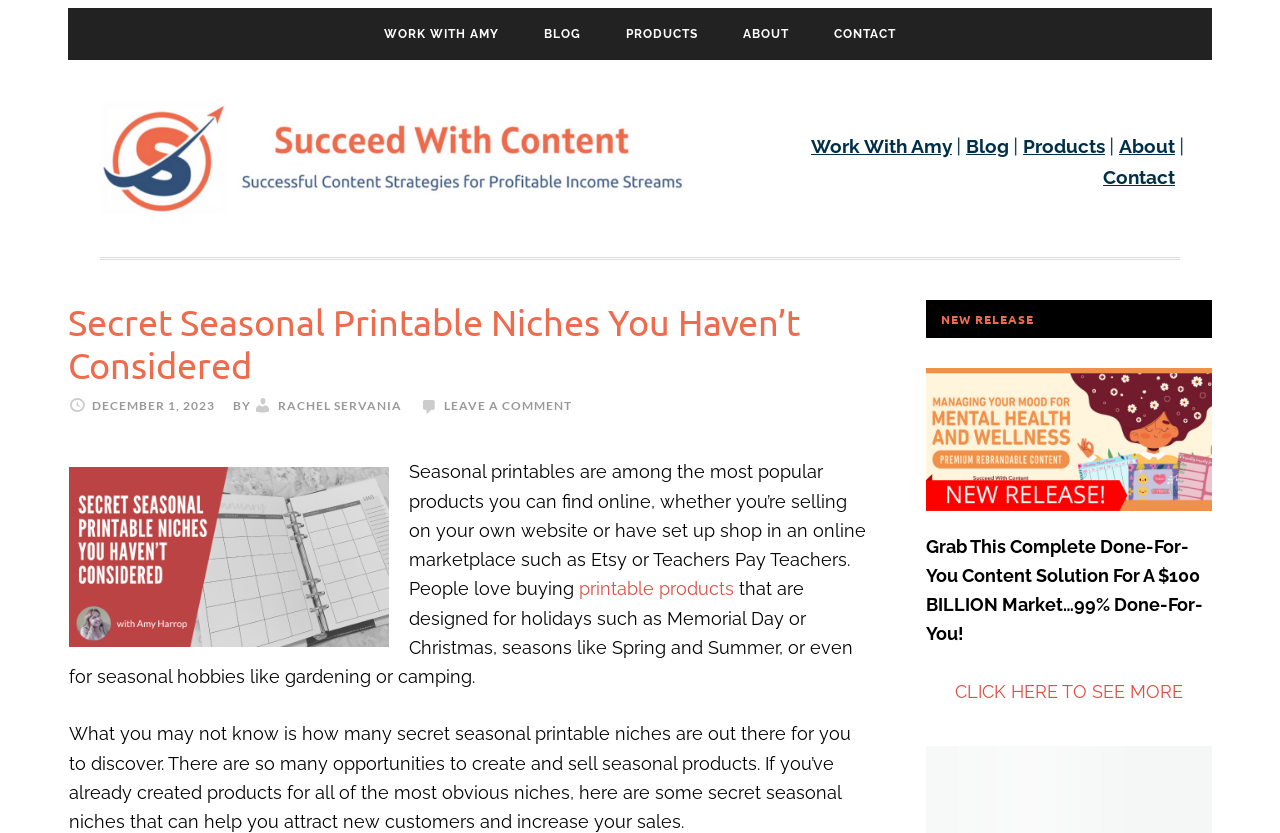Based on the description "alt="next page"", find the bounding box of the specified UI element.

None